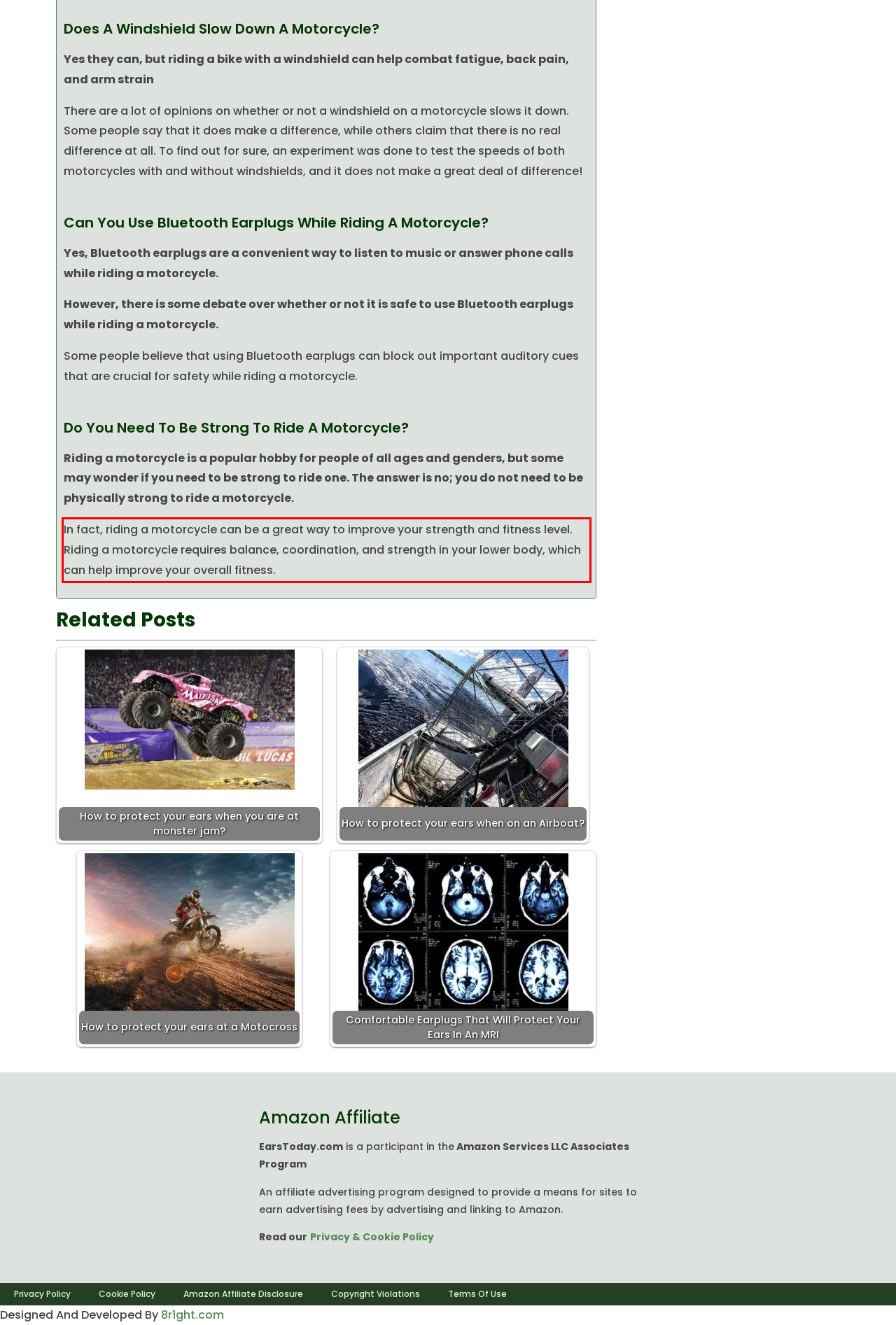Within the provided webpage screenshot, find the red rectangle bounding box and perform OCR to obtain the text content.

In fact, riding a motorcycle can be a great way to improve your strength and fitness level. Riding a motorcycle requires balance, coordination, and strength in your lower body, which can help improve your overall fitness.